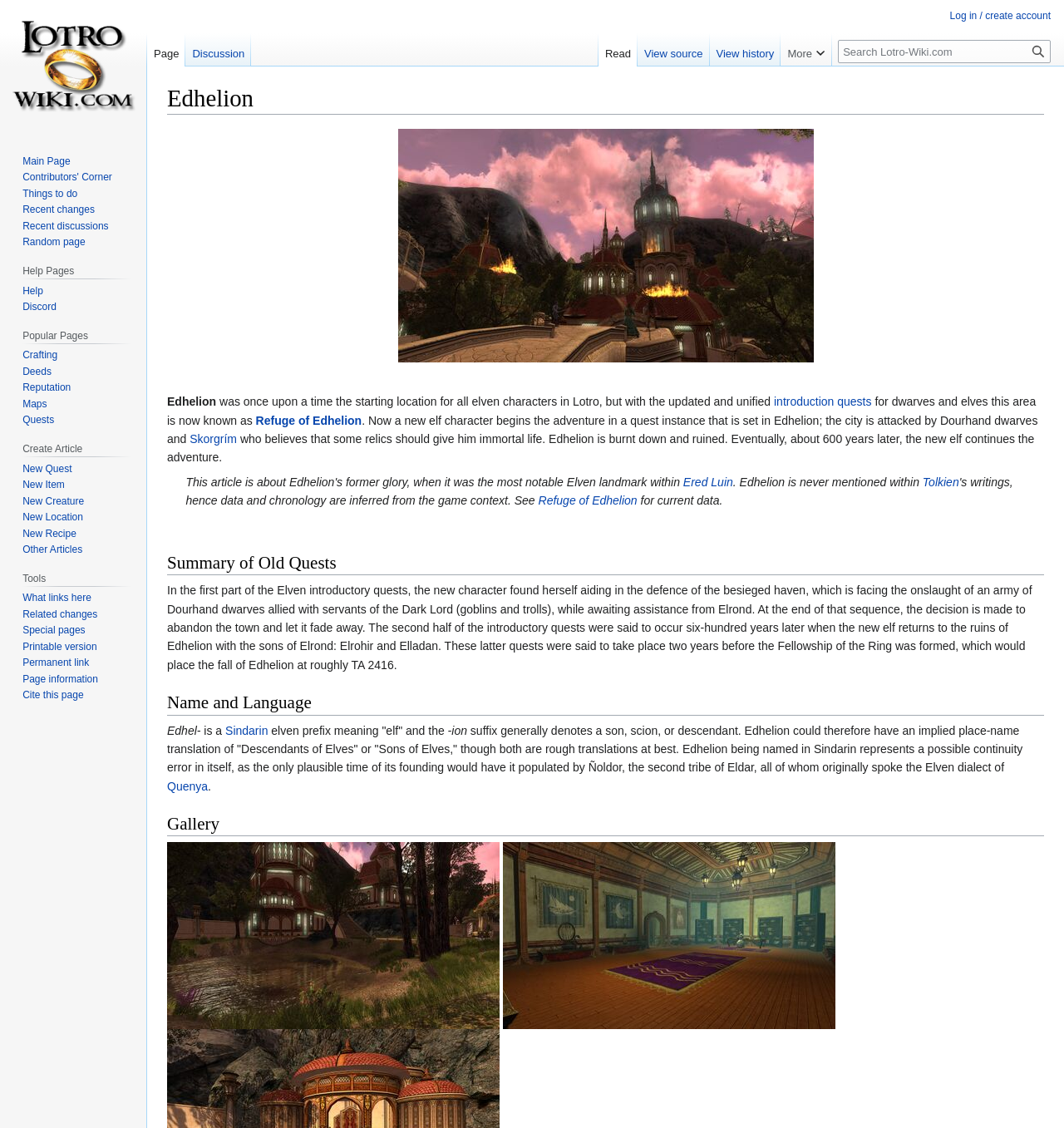Please answer the following question using a single word or phrase: 
What is the name of the region where Edhelion is located?

Ered Luin